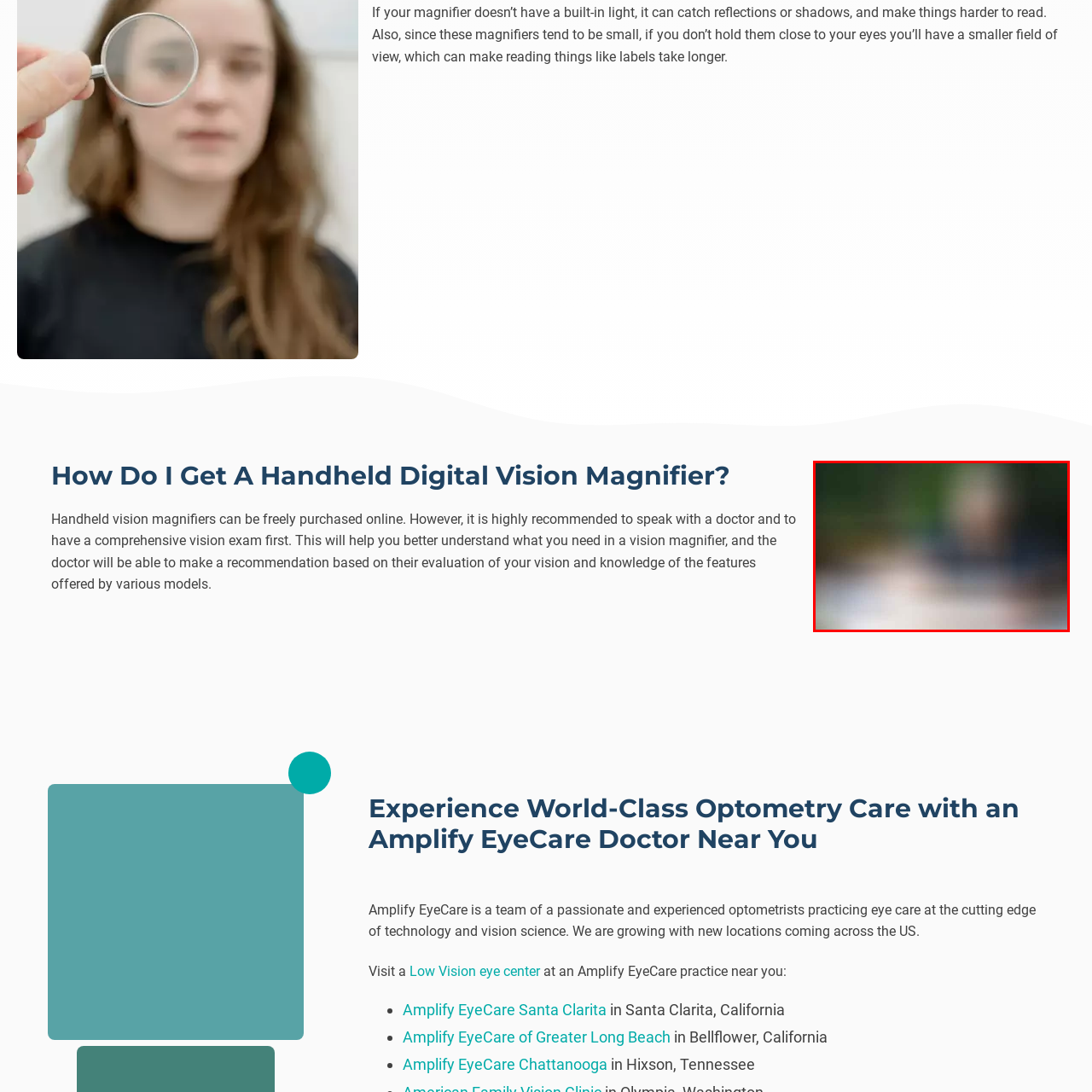Generate a comprehensive caption for the image section marked by the red box.

The image captures a scene where a visually impaired individual is using a handheld digital vision magnifier. The magnifier is an essential tool for enhancing reading and visibility, particularly for those facing challenges with vision. In this context, the surrounding environment appears softly blurred, focusing attention on the act of using the device rather than specific details. The background suggests a natural setting, potentially indicating that the individual is engaging in reading or examining materials in a relaxed outdoor atmosphere. This moment reflects the importance of such assistive technologies in improving quality of life by facilitating easier reading and engaging with small text or labels. The accompanying text emphasizes the necessity of consulting a healthcare professional before purchasing such devices, ensuring users receive tailored recommendations based on their specific vision needs.